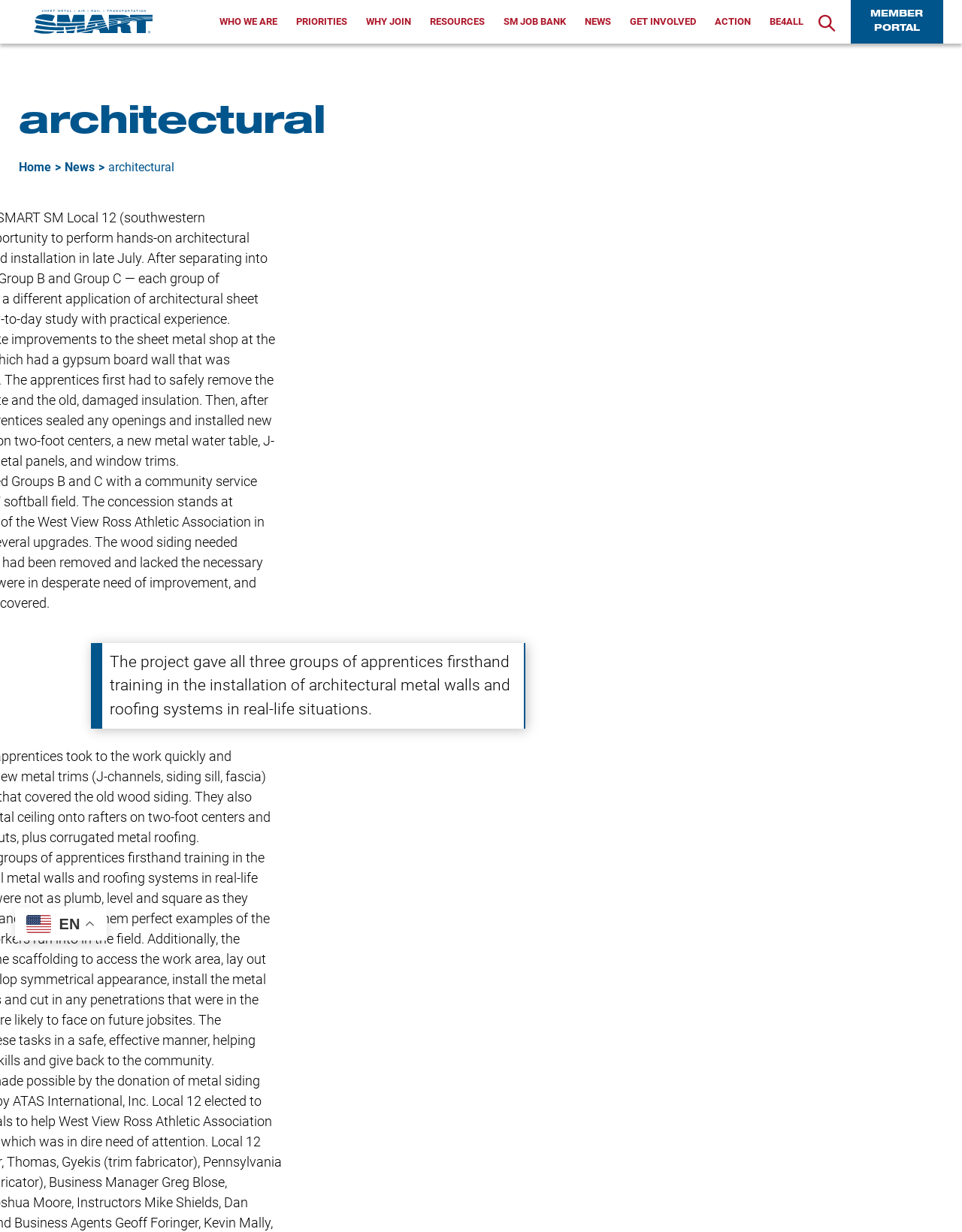Determine the bounding box coordinates for the clickable element to execute this instruction: "switch to EN". Provide the coordinates as four float numbers between 0 and 1, i.e., [left, top, right, bottom].

[0.027, 0.742, 0.053, 0.758]